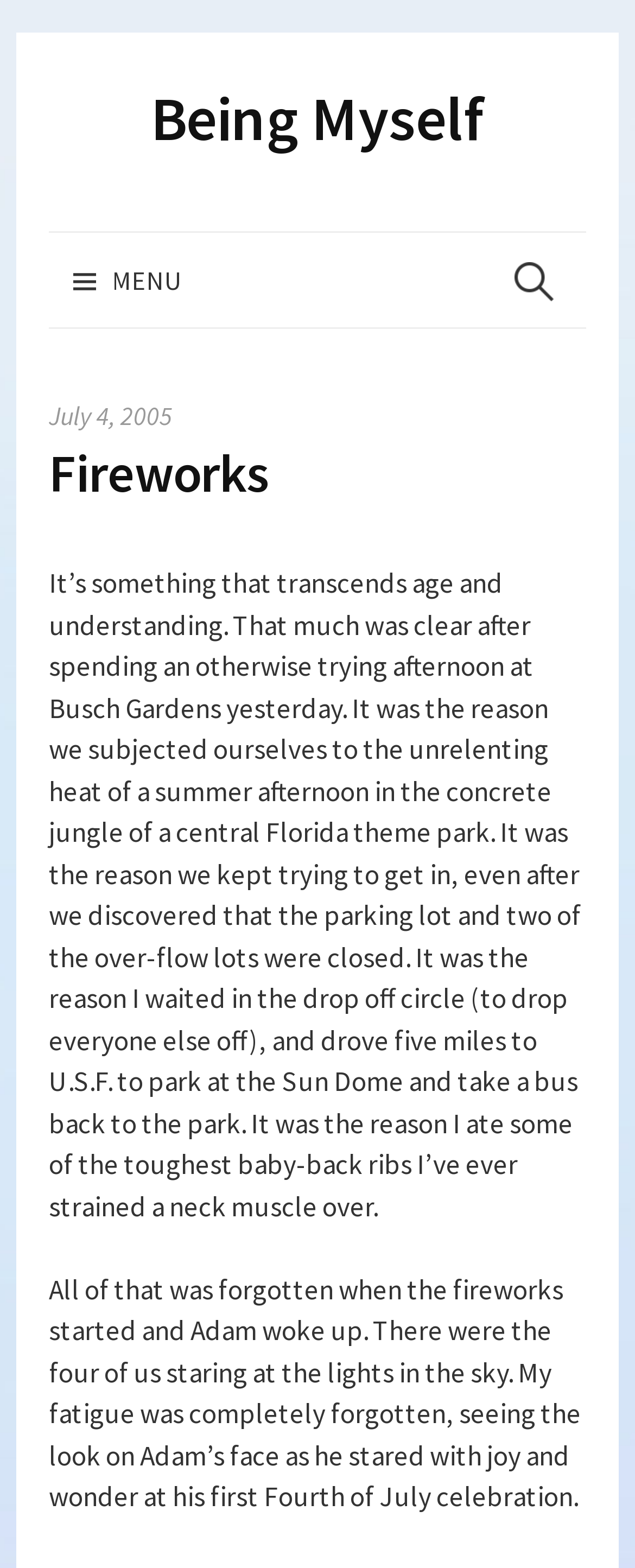What is the name of the theme park?
Provide a detailed and extensive answer to the question.

I determined the answer by reading the text in the StaticText element with bounding box coordinates [0.077, 0.361, 0.915, 0.781], which mentions 'Busch Gardens yesterday'.